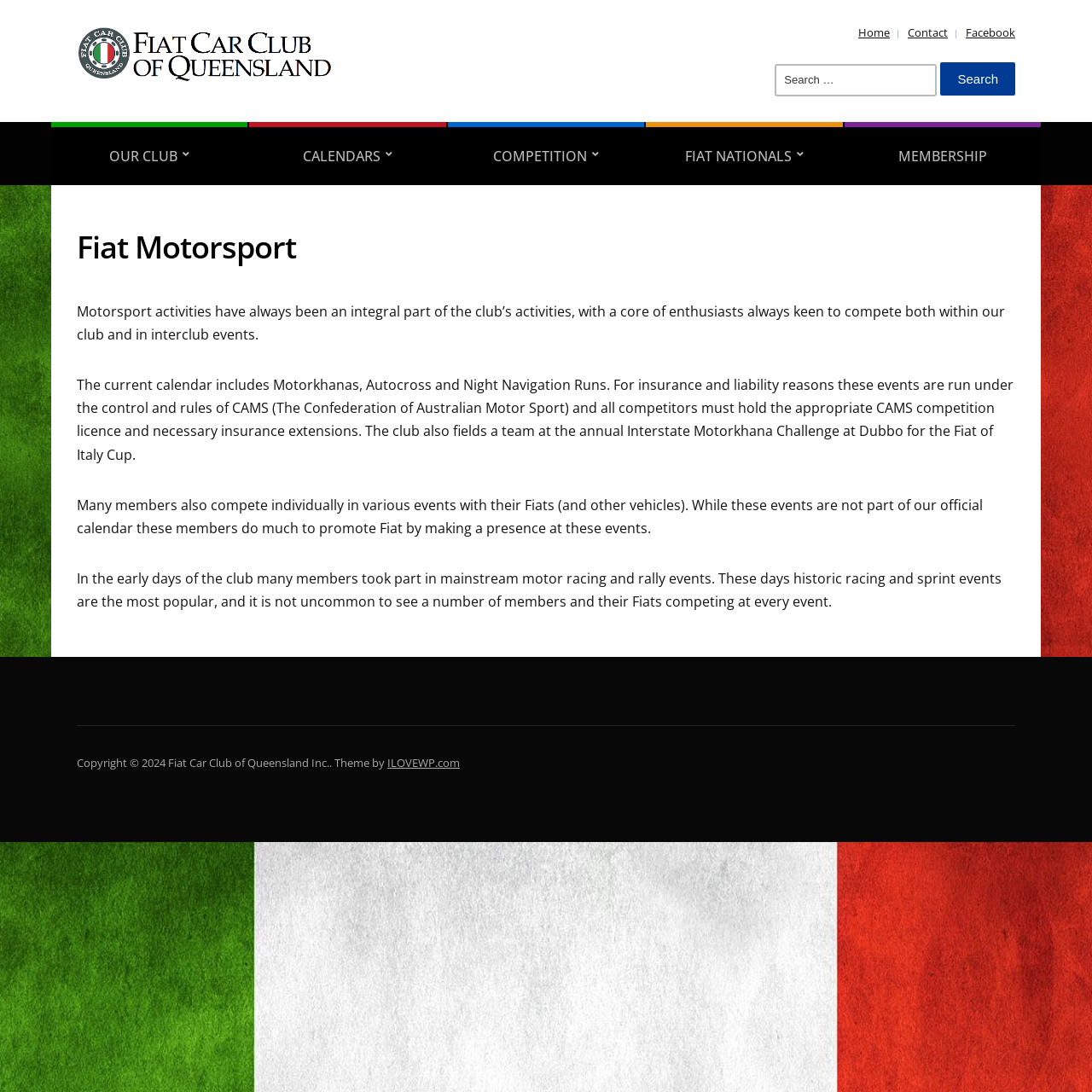Generate a thorough caption detailing the webpage content.

The webpage is about the Fiat Car Club of Queensland Inc., specifically its motorsport activities. At the top left corner, there is a logo for the Fiat Car Club of Queensland Inc. Next to it, there are four links: "Home", "Contact", "Facebook", and a search bar with a "Search" button. The search bar is accompanied by a label "Search for:".

Below the top navigation, there are five main sections: "OUR CLUB", "CALENDARS", "COMPETITION", "FIAT NATIONALS", and "MEMBERSHIP". These sections are arranged horizontally across the page.

The main content of the page is divided into two sections. The first section has a heading "Fiat Motorsport" and provides an introduction to the club's motorsport activities. The text explains that motorsport has always been an integral part of the club's activities, with members competing in various events.

The second section provides more details about the club's motorsport activities, including the types of events they participate in, such as Motorkhanas, Autocross, and Night Navigation Runs. It also mentions that members compete individually in various events, promoting Fiat by making a presence at these events.

At the bottom of the page, there is a copyright notice and a credit for the theme designer, ILOVEWP.com.